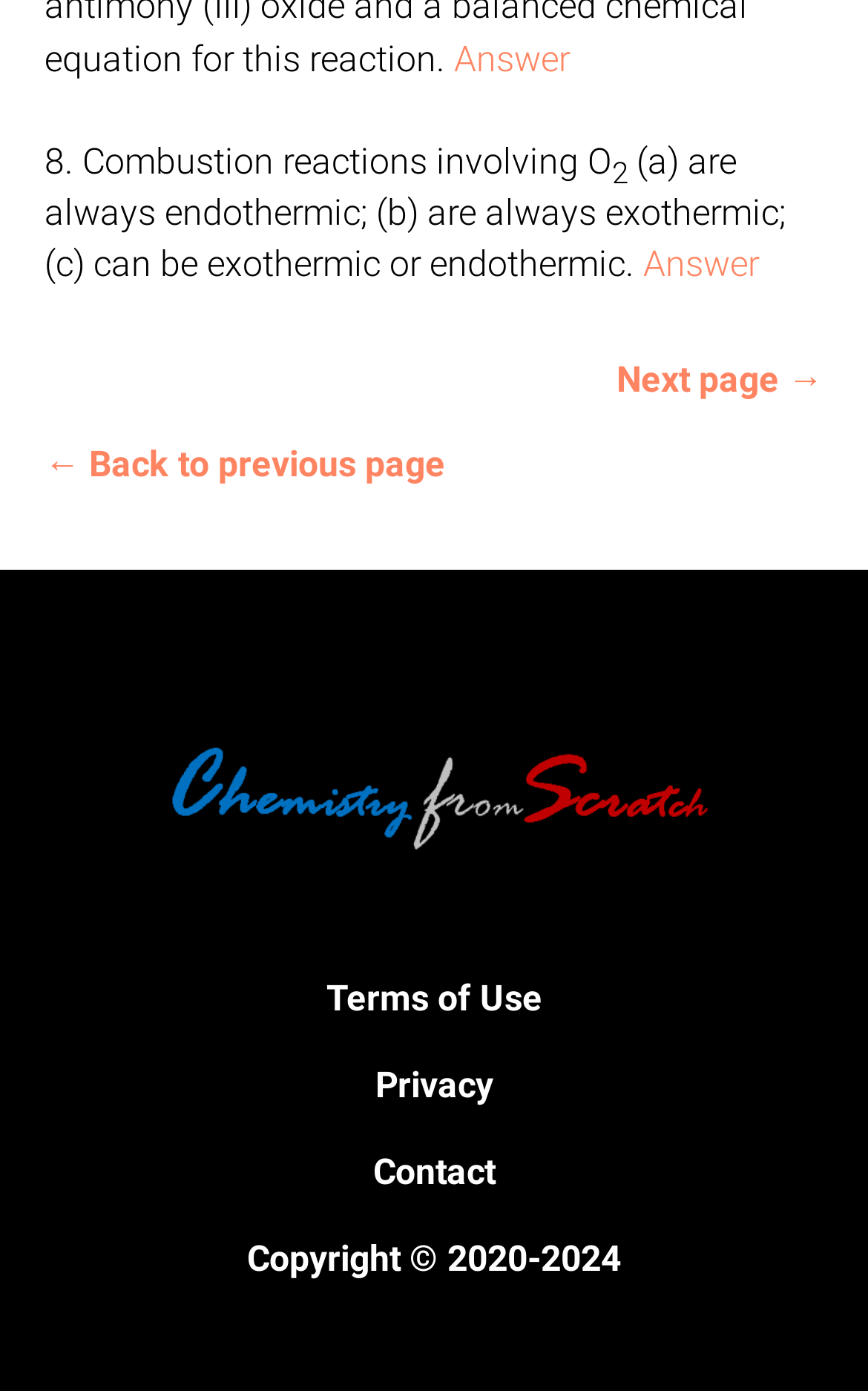Kindly provide the bounding box coordinates of the section you need to click on to fulfill the given instruction: "Click on '← Back to previous page'".

[0.051, 0.318, 0.513, 0.348]